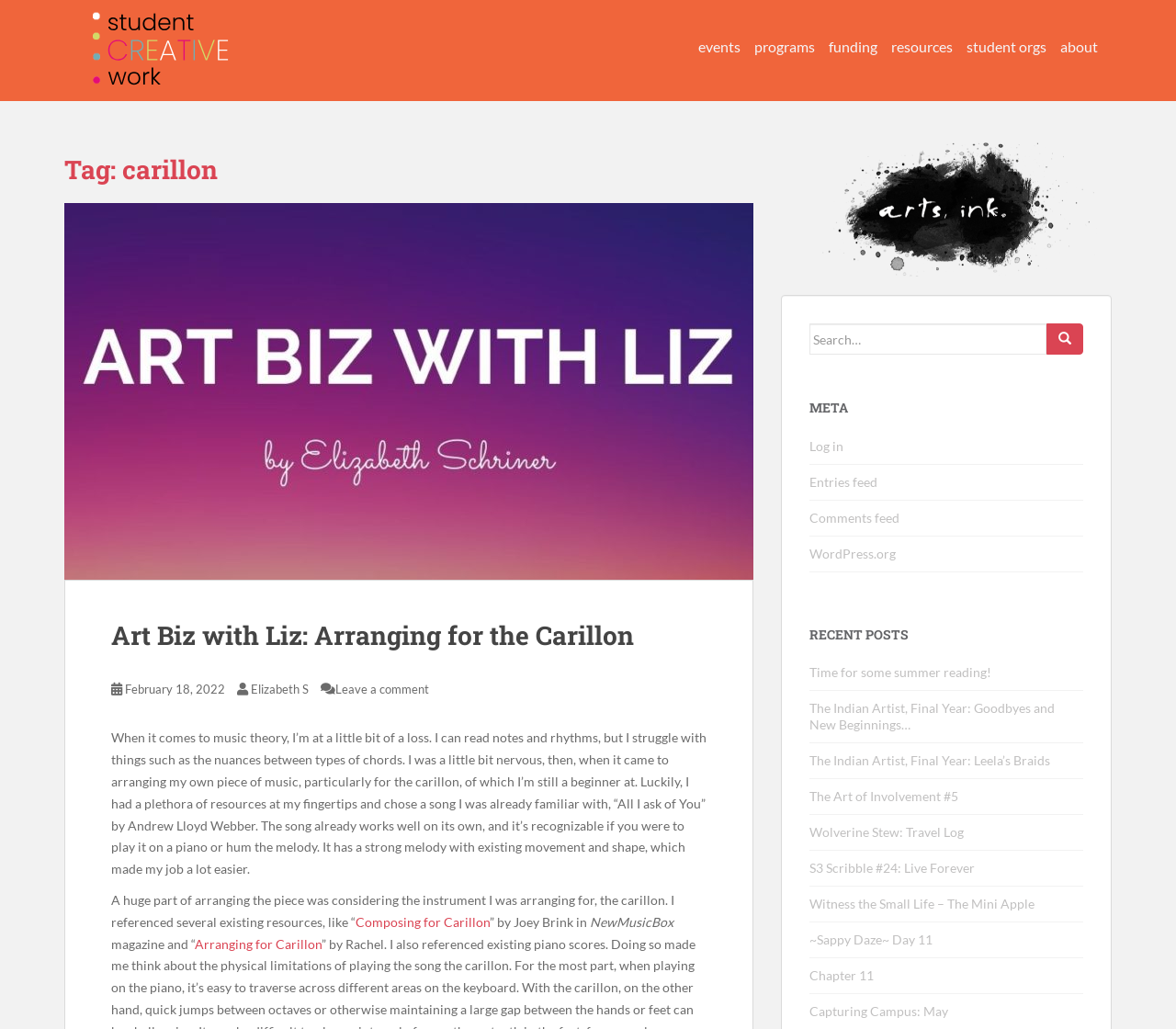What is the name of the blog post?
Please provide a comprehensive answer based on the information in the image.

I found the answer by looking at the heading element with the text 'Art Biz with Liz: Arranging for the Carillon' which is a blog post title.